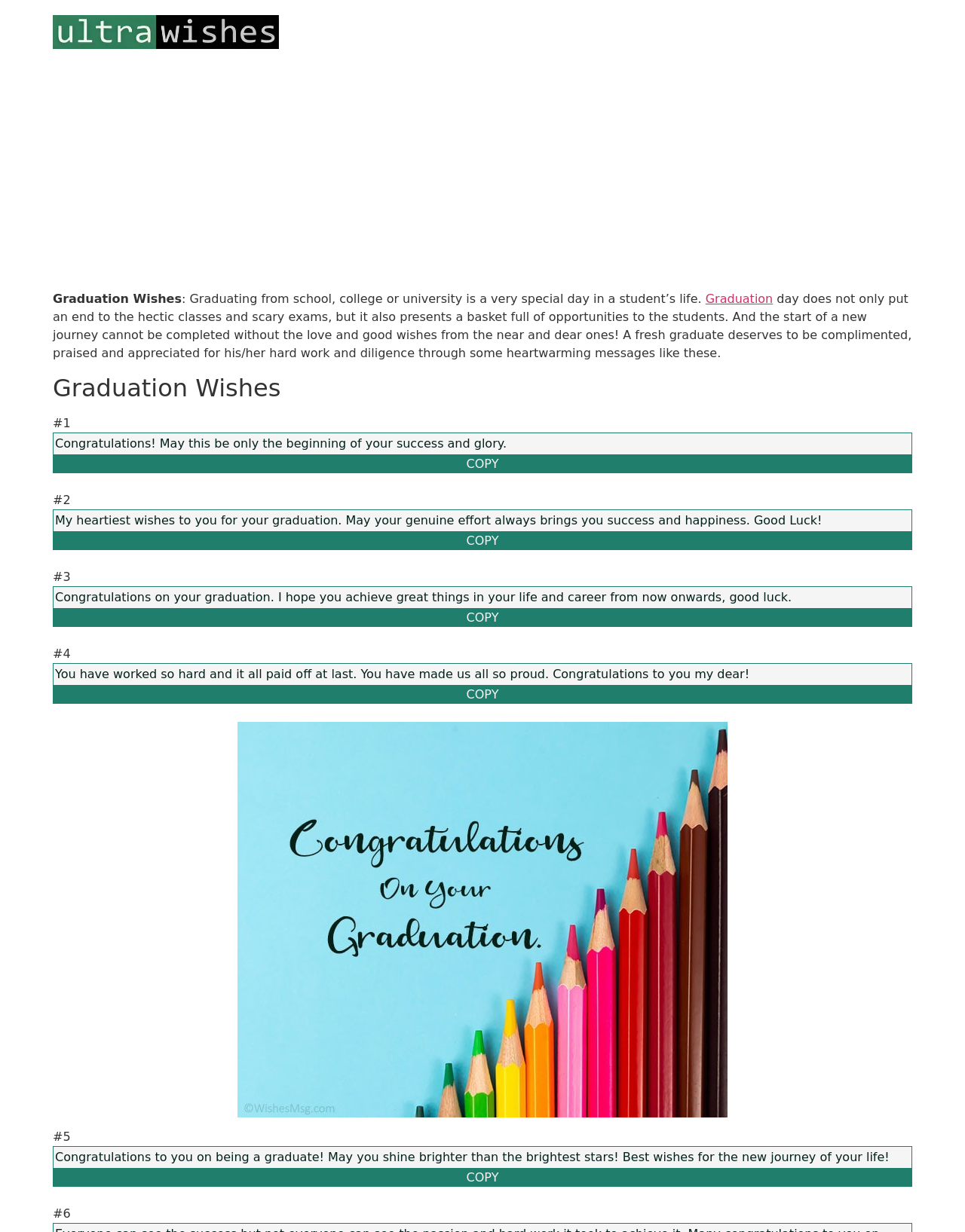Using the given description, provide the bounding box coordinates formatted as (top-left x, top-left y, bottom-right x, bottom-right y), with all values being floating point numbers between 0 and 1. Description: alt="ultrawishes_logo"

[0.055, 0.012, 0.289, 0.04]